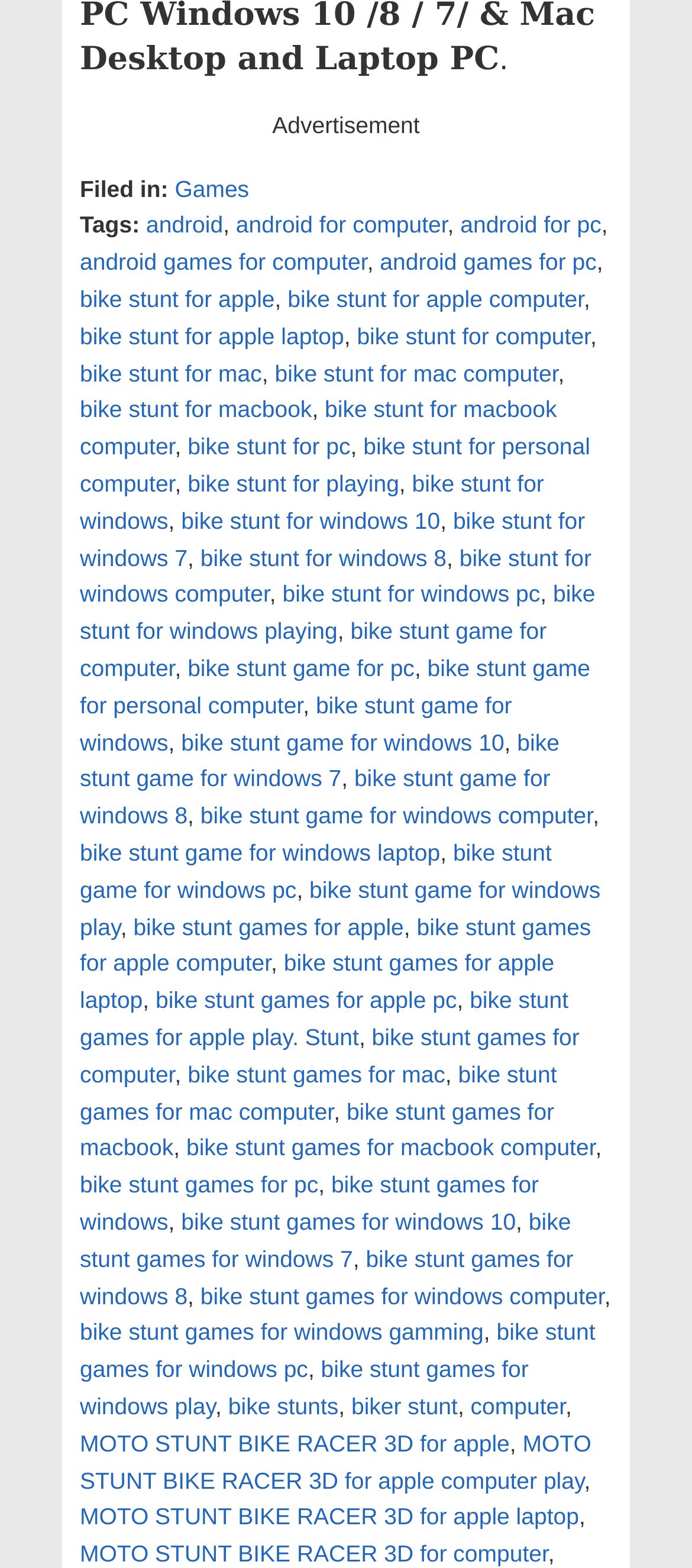Please identify the bounding box coordinates of the region to click in order to complete the task: "Click on 'bike stunt game for windows 10'". The coordinates must be four float numbers between 0 and 1, specified as [left, top, right, bottom].

[0.262, 0.465, 0.729, 0.482]